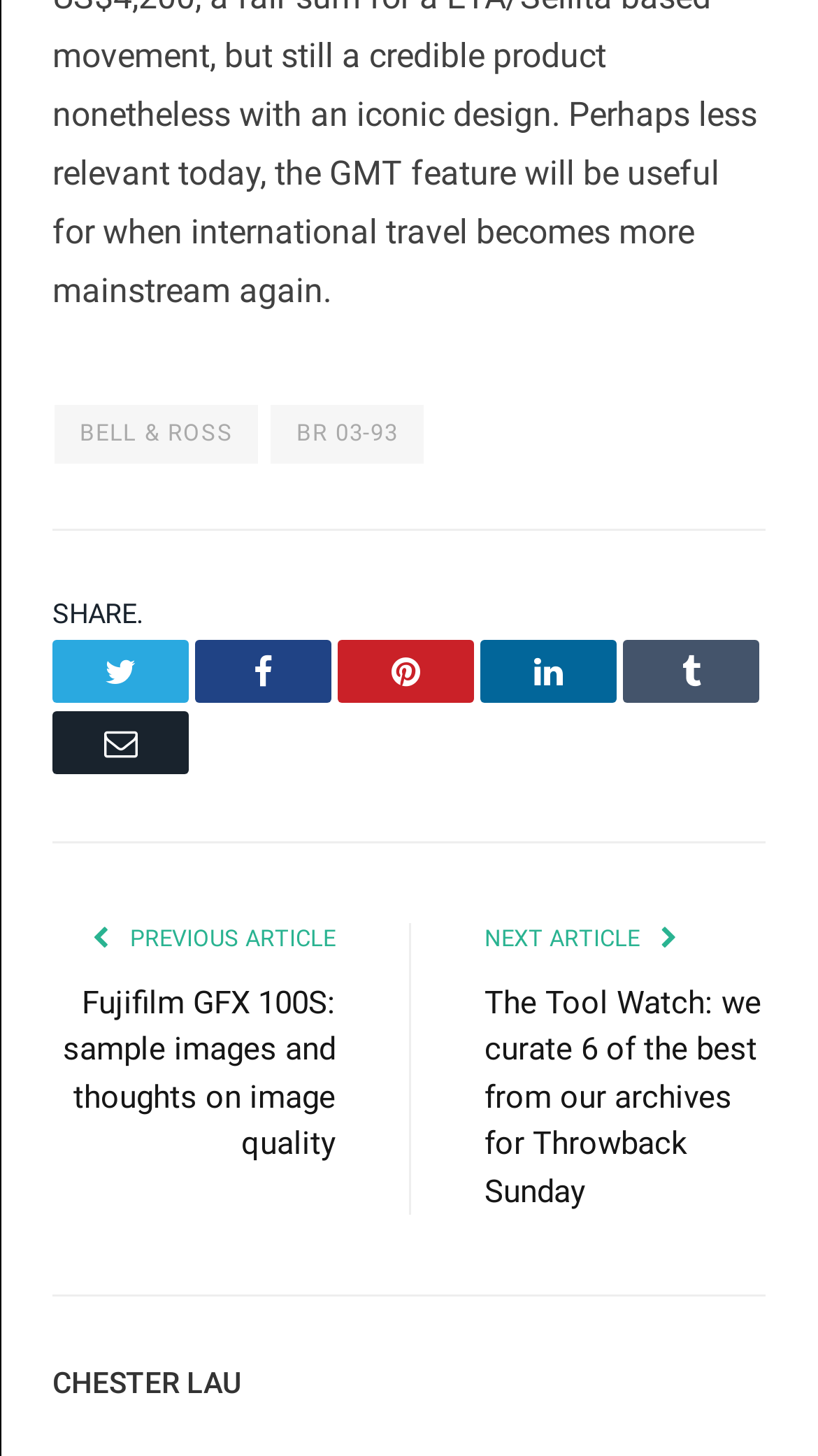Answer the following in one word or a short phrase: 
What is the brand name of the watch?

BELL & ROSS